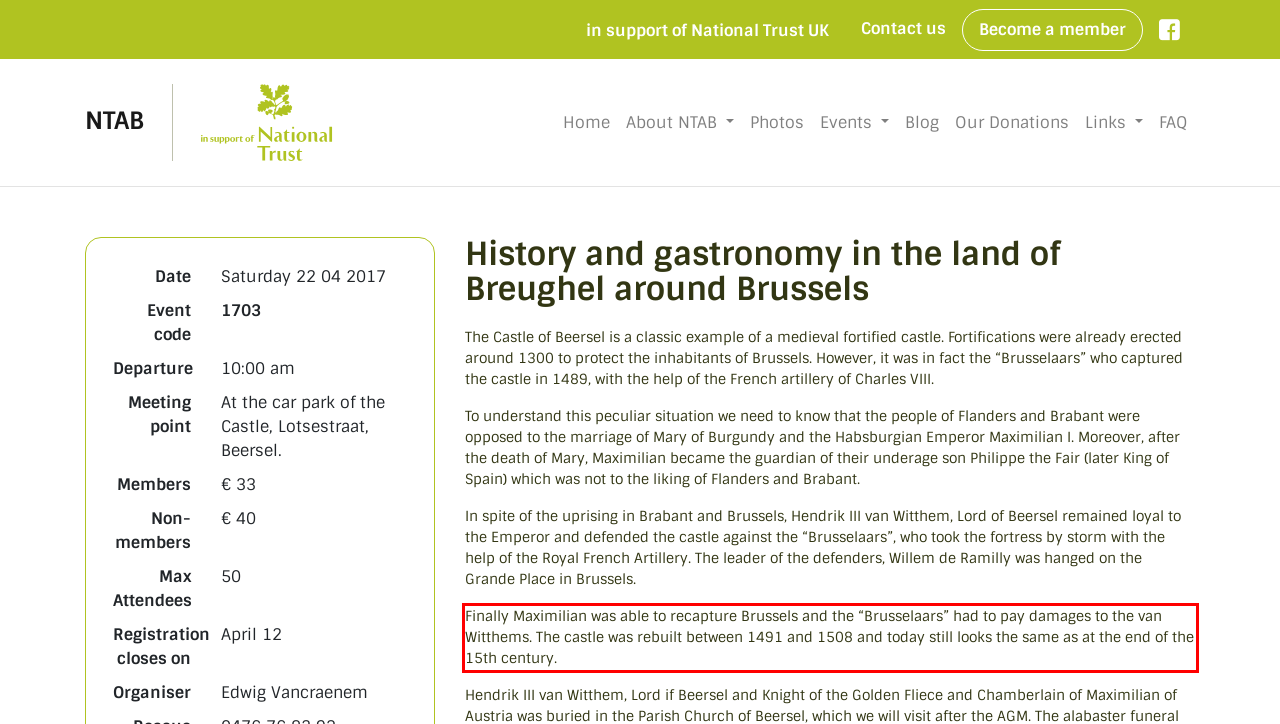Analyze the screenshot of the webpage that features a red bounding box and recognize the text content enclosed within this red bounding box.

Finally Maximilian was able to recapture Brussels and the “Brusselaars” had to pay damages to the van Witthems. The castle was rebuilt between 1491 and 1508 and today still looks the same as at the end of the 15th century.